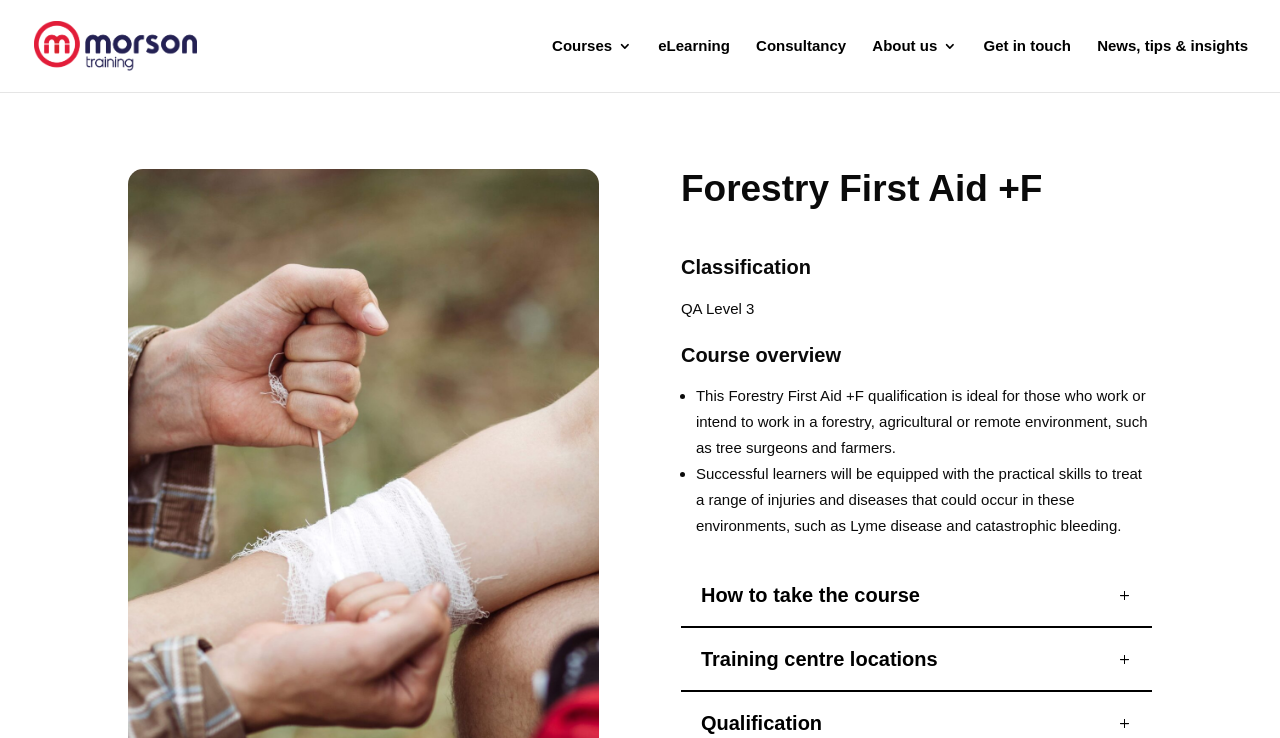Could you highlight the region that needs to be clicked to execute the instruction: "Learn about the course overview"?

[0.532, 0.457, 0.9, 0.52]